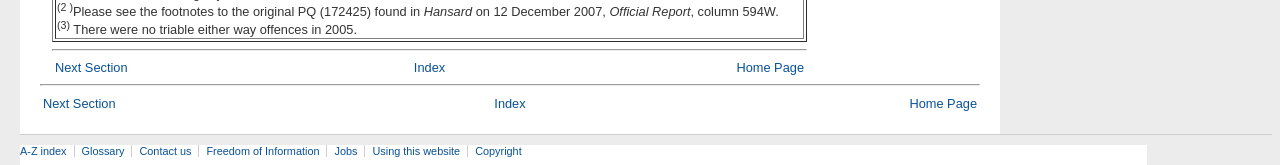How many triable either way offences were there in 2005?
Examine the screenshot and reply with a single word or phrase.

None